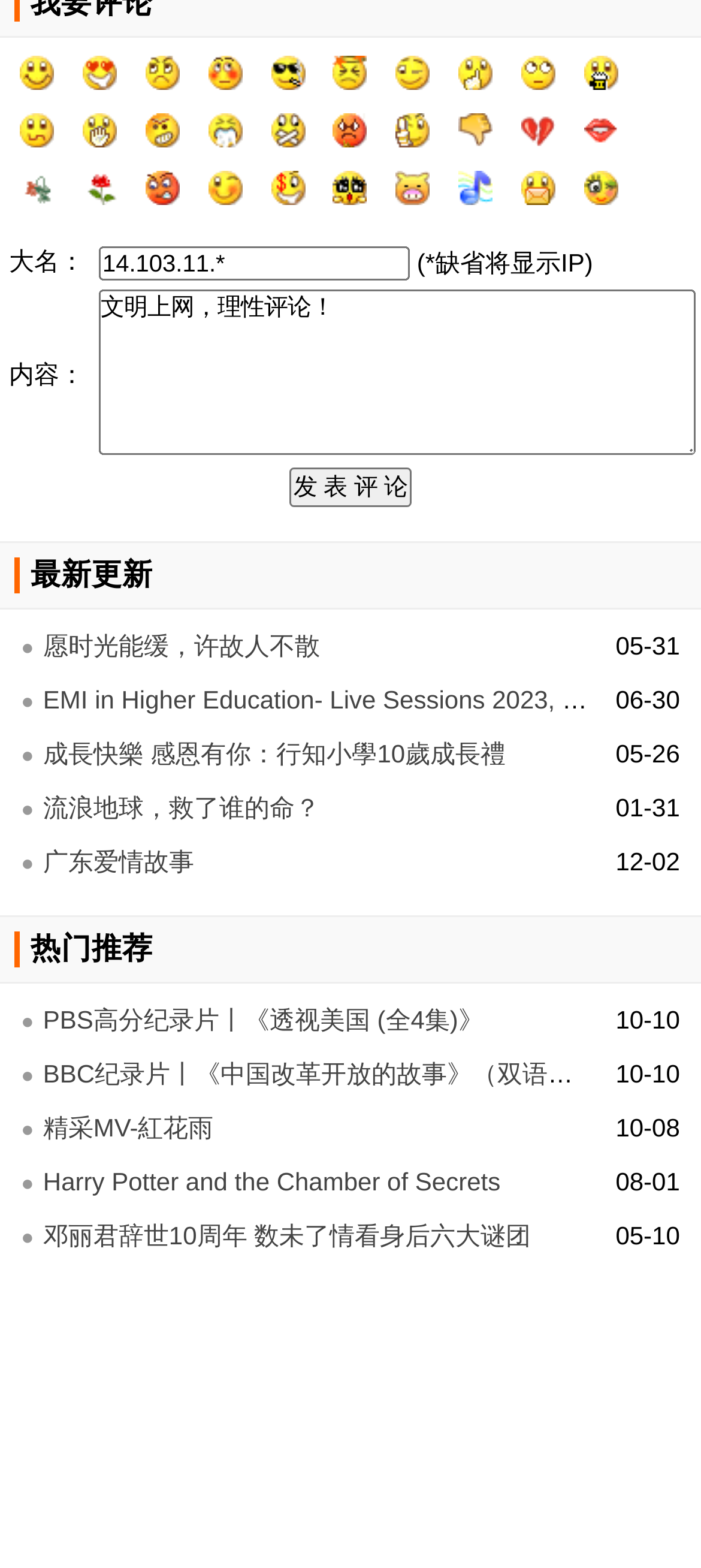Please determine the bounding box of the UI element that matches this description: name="button3" value="发 表 评 论". The coordinates should be given as (top-left x, top-left y, bottom-right x, bottom-right y), with all values between 0 and 1.

[0.414, 0.298, 0.586, 0.324]